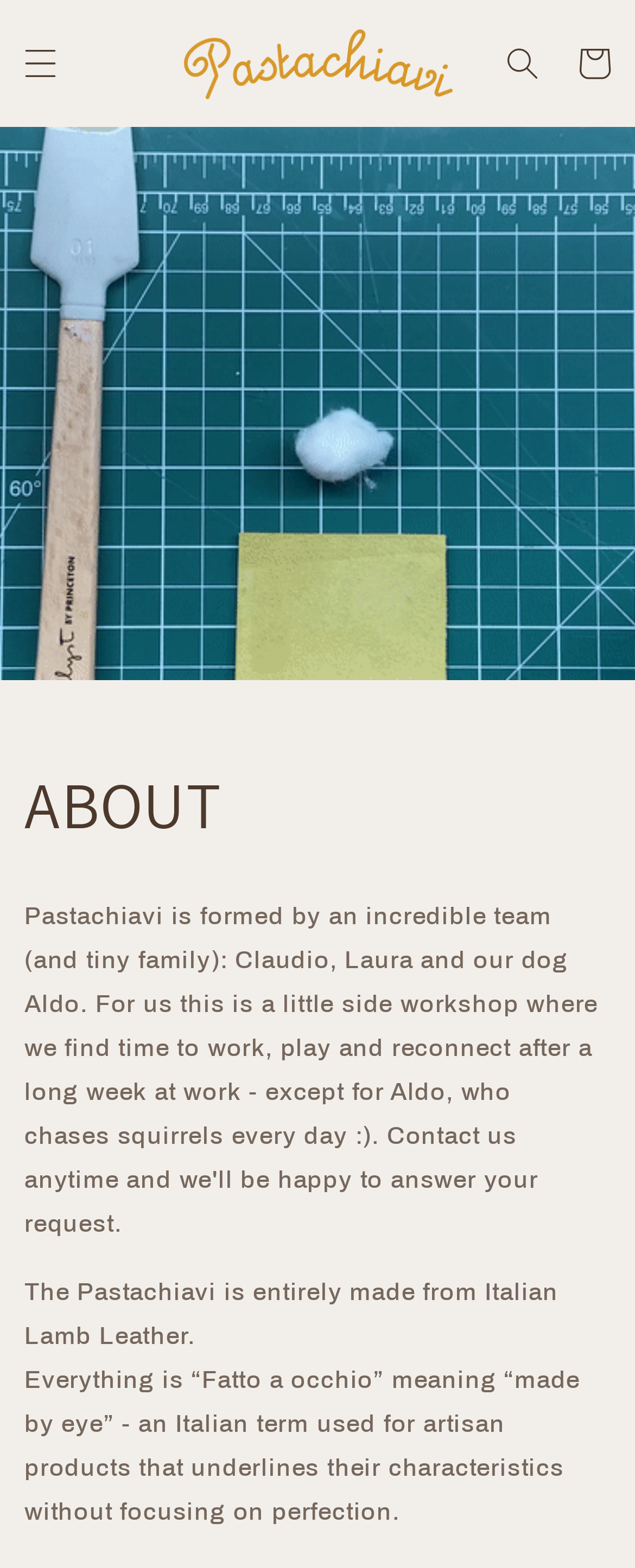What is the material of Pastachiavi?
Using the visual information, reply with a single word or short phrase.

Italian Lamb Leather